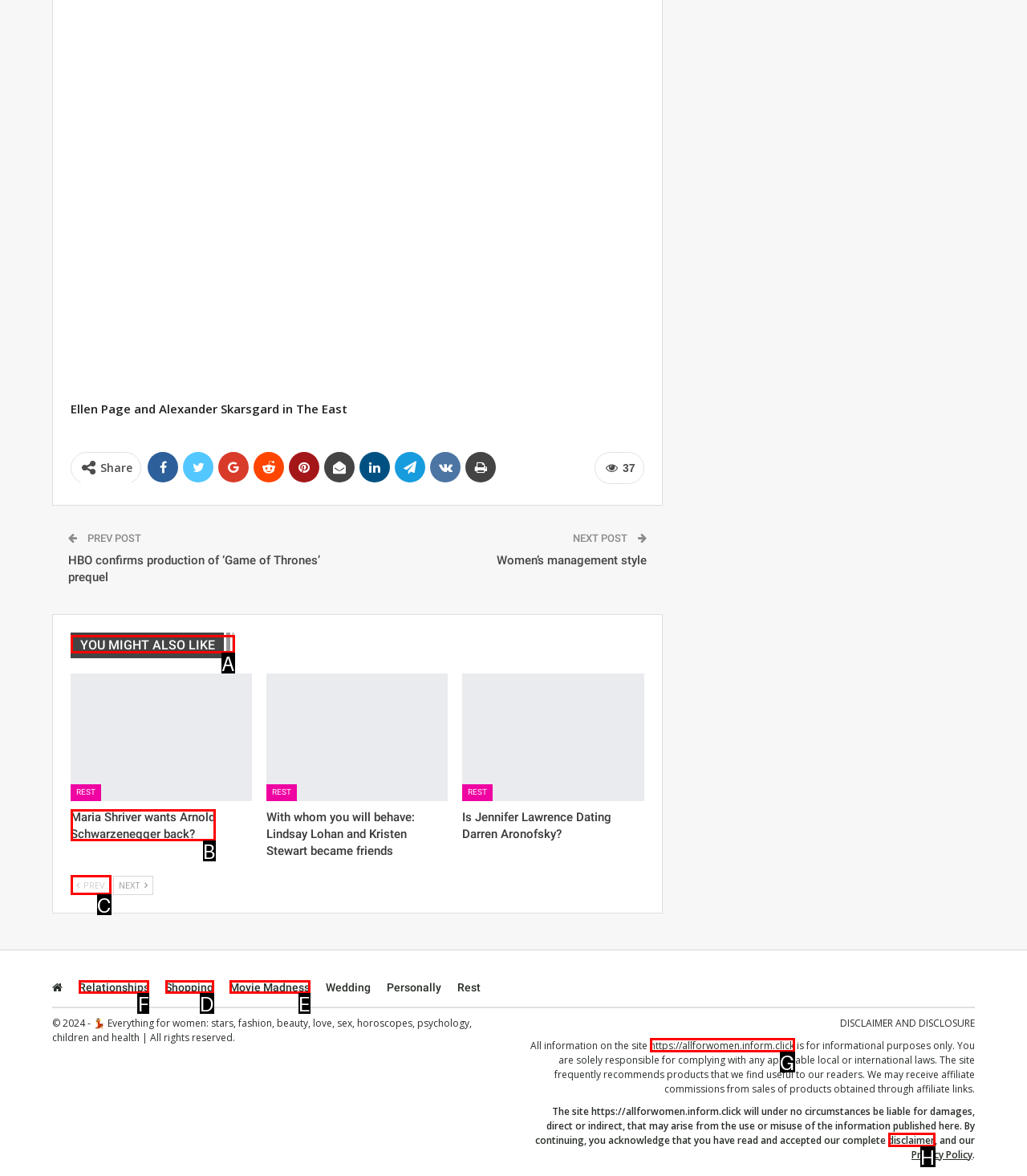Select the appropriate HTML element to click for the following task: View the 'Relationships' category
Answer with the letter of the selected option from the given choices directly.

F